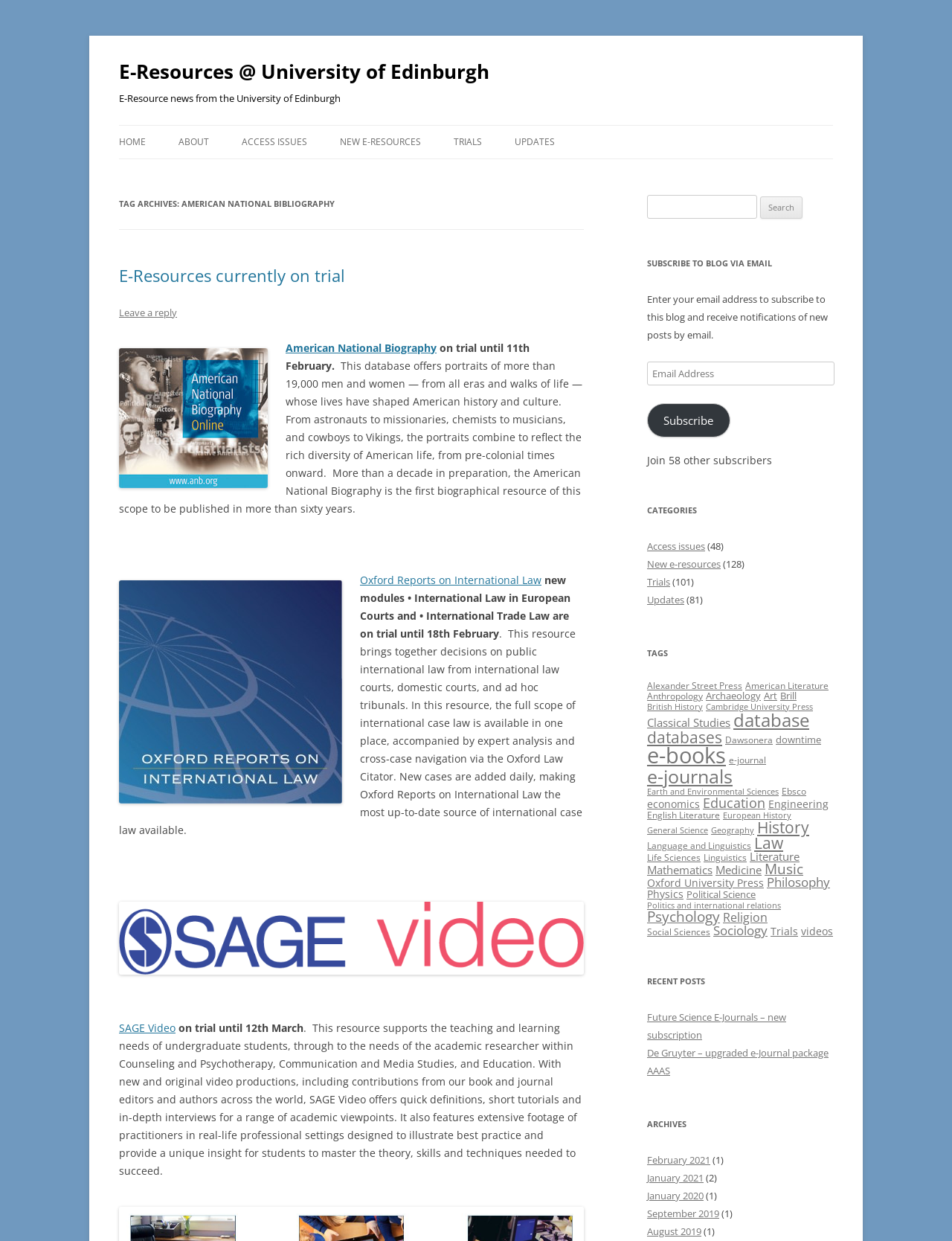Extract the bounding box coordinates for the HTML element that matches this description: "SAGE Video". The coordinates should be four float numbers between 0 and 1, i.e., [left, top, right, bottom].

[0.125, 0.823, 0.184, 0.834]